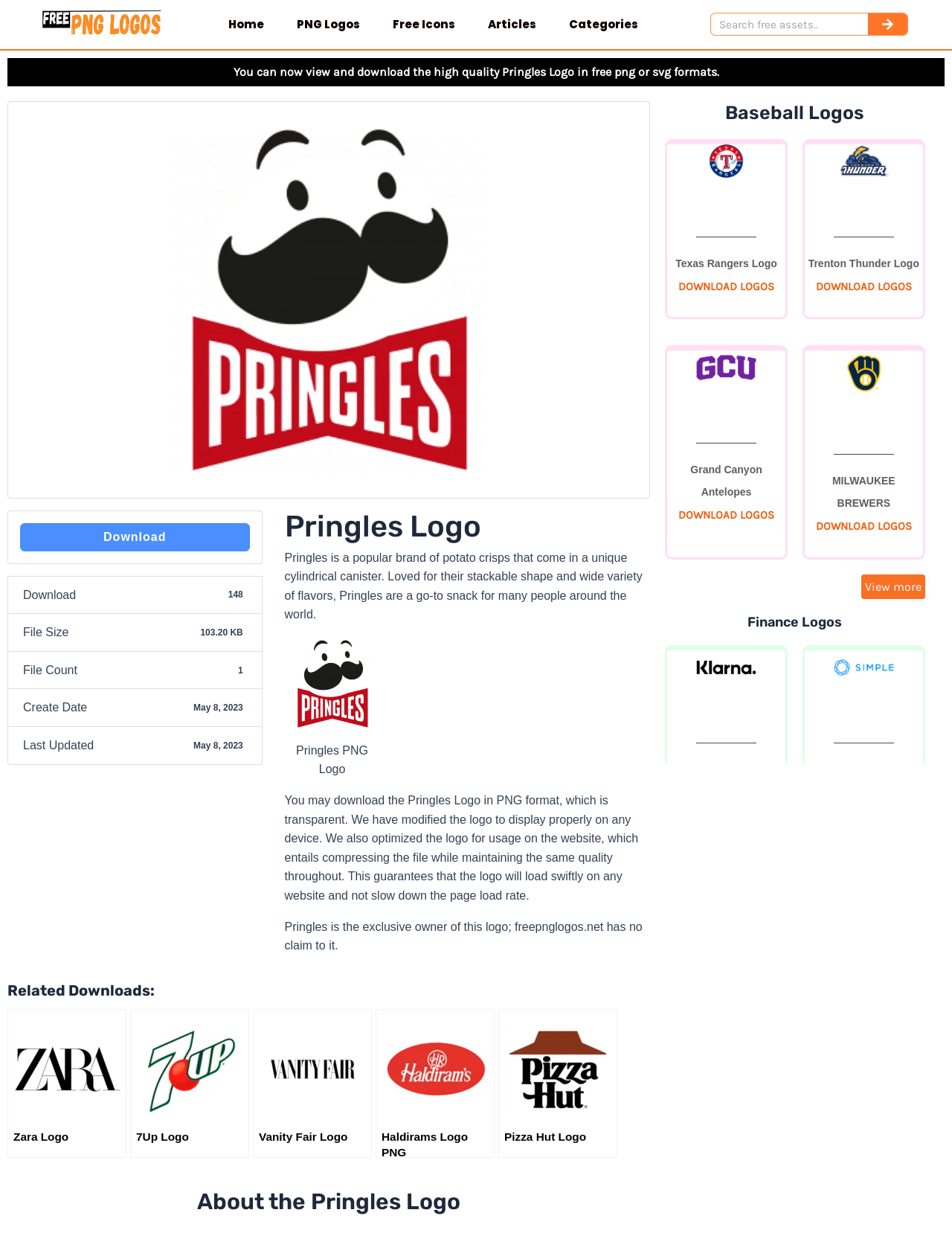Please locate the bounding box coordinates of the element that should be clicked to complete the given instruction: "Read more about Texas Rangers Logo".

[0.713, 0.227, 0.813, 0.238]